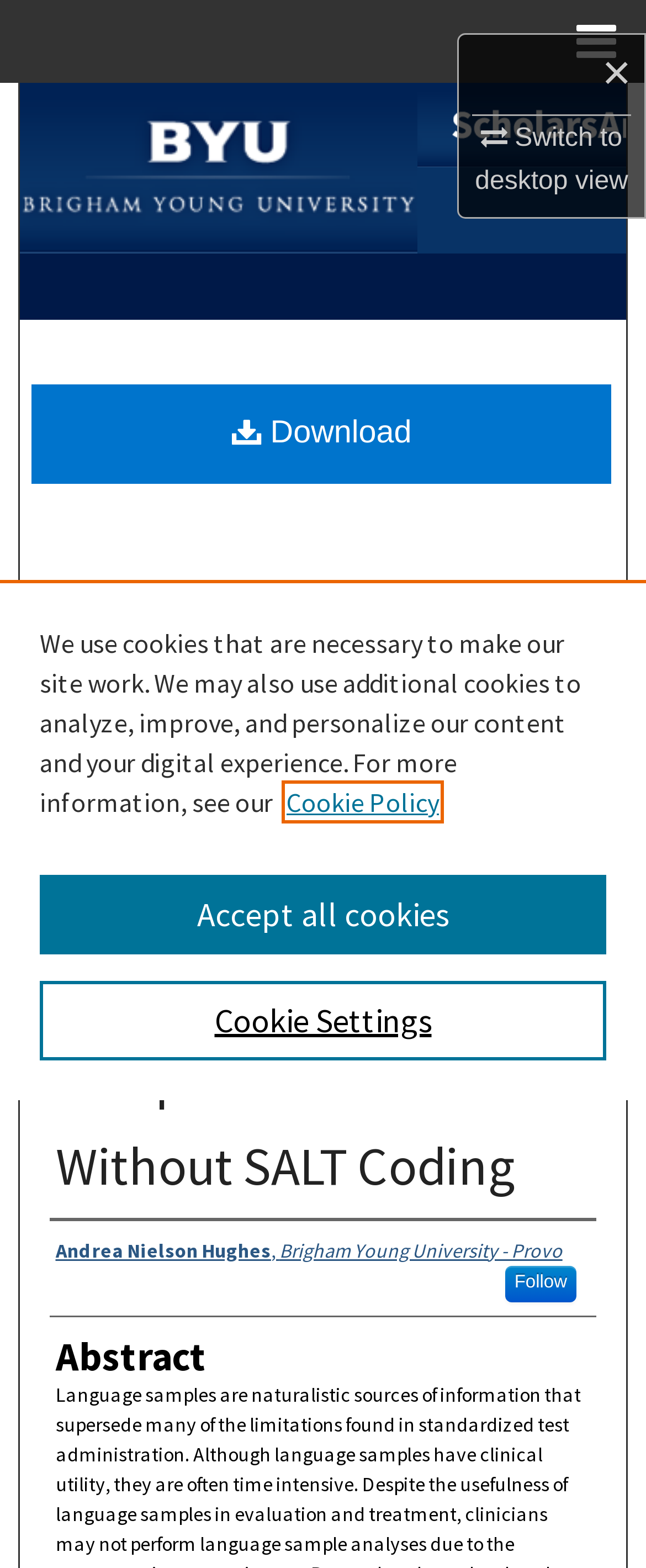What is the title of the thesis?
Can you give a detailed and elaborate answer to the question?

I found the answer by looking at the heading 'Automated Grammatical Tagging of Clinical Language Samples with and Without SALT Coding' and the link with the same title, which suggests that it is the title of the thesis.